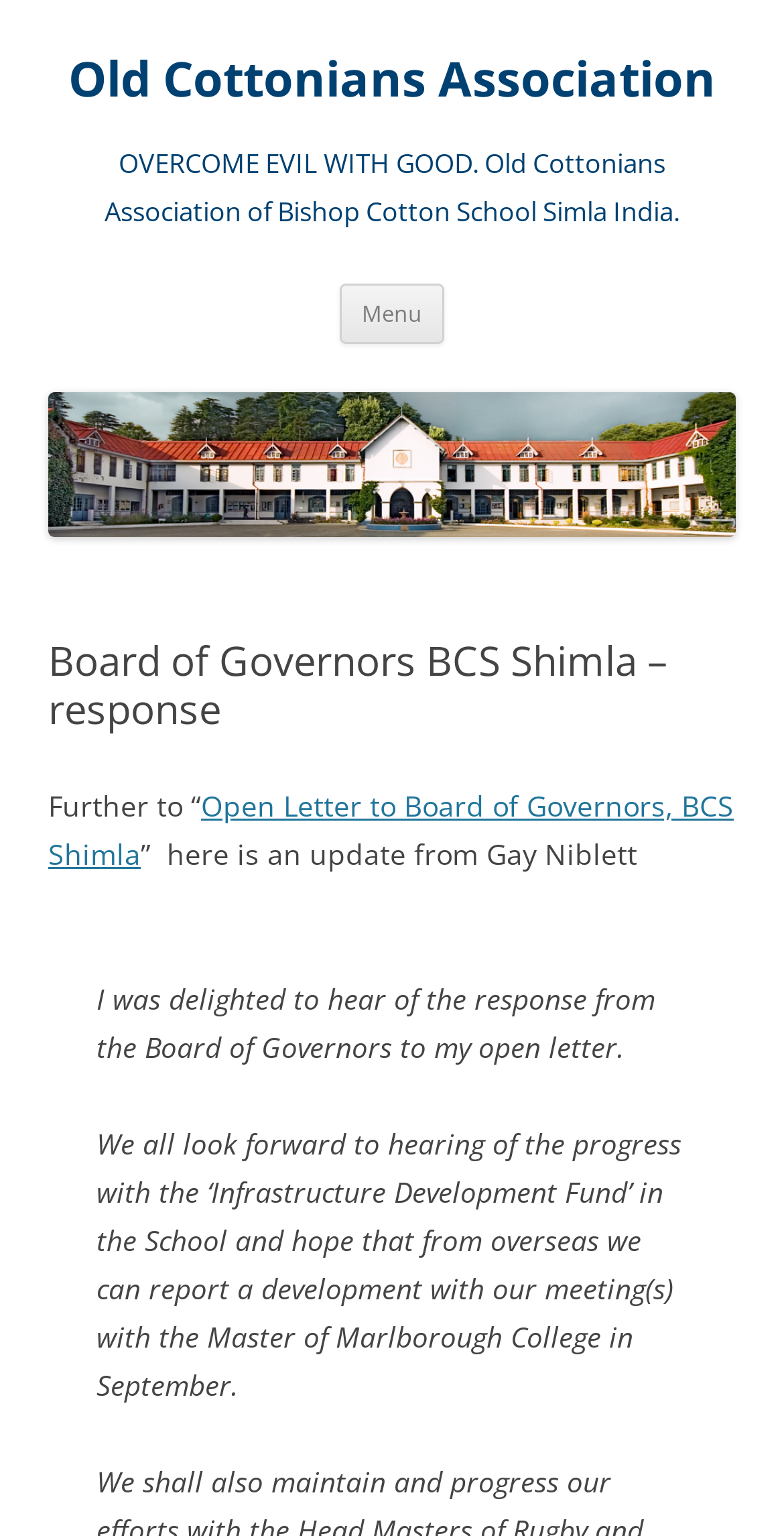What is the topic of the open letter?
Look at the image and respond to the question as thoroughly as possible.

The topic of the open letter can be found in the link element that reads 'Open Letter to Board of Governors, BCS Shimla'. This link is located in the main content area of the webpage.